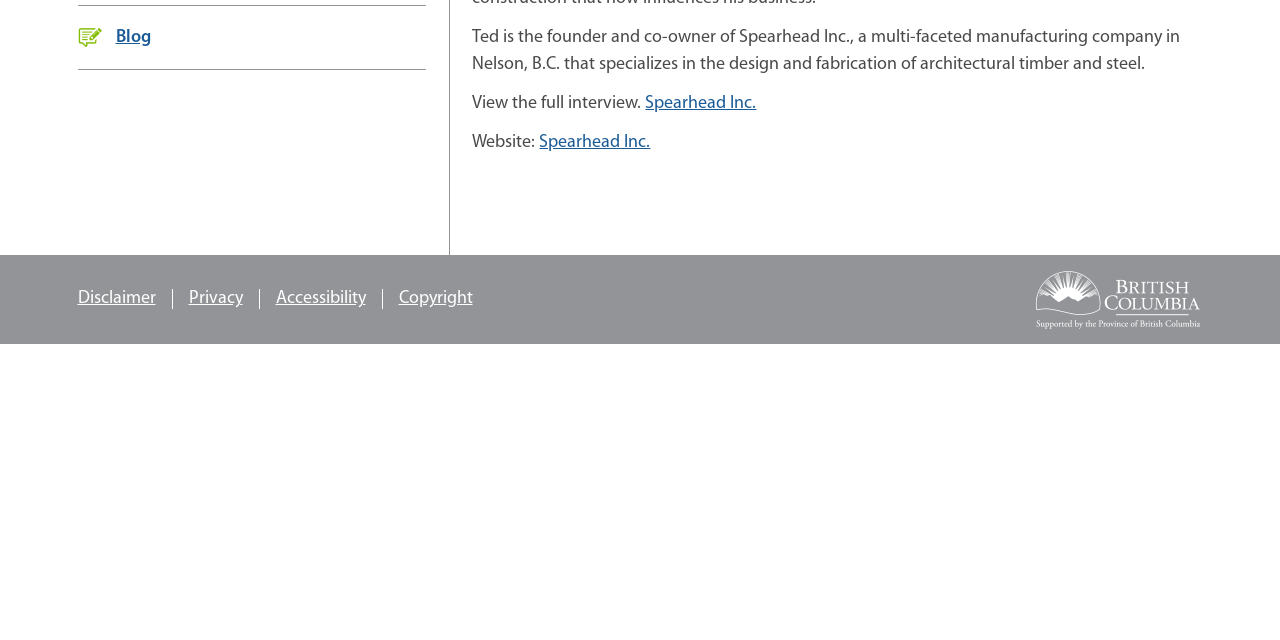Extract the bounding box coordinates of the UI element described by: "Blog". The coordinates should include four float numbers ranging from 0 to 1, e.g., [left, top, right, bottom].

[0.061, 0.028, 0.118, 0.089]